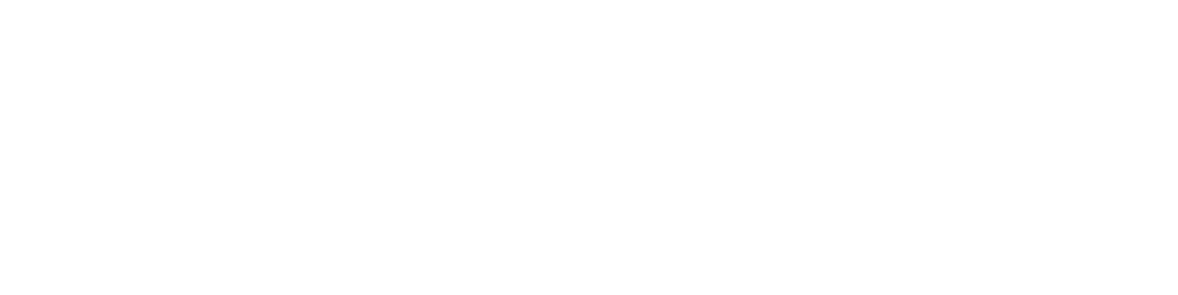What style is the illustration?
Examine the screenshot and reply with a single word or phrase.

Modern and clear